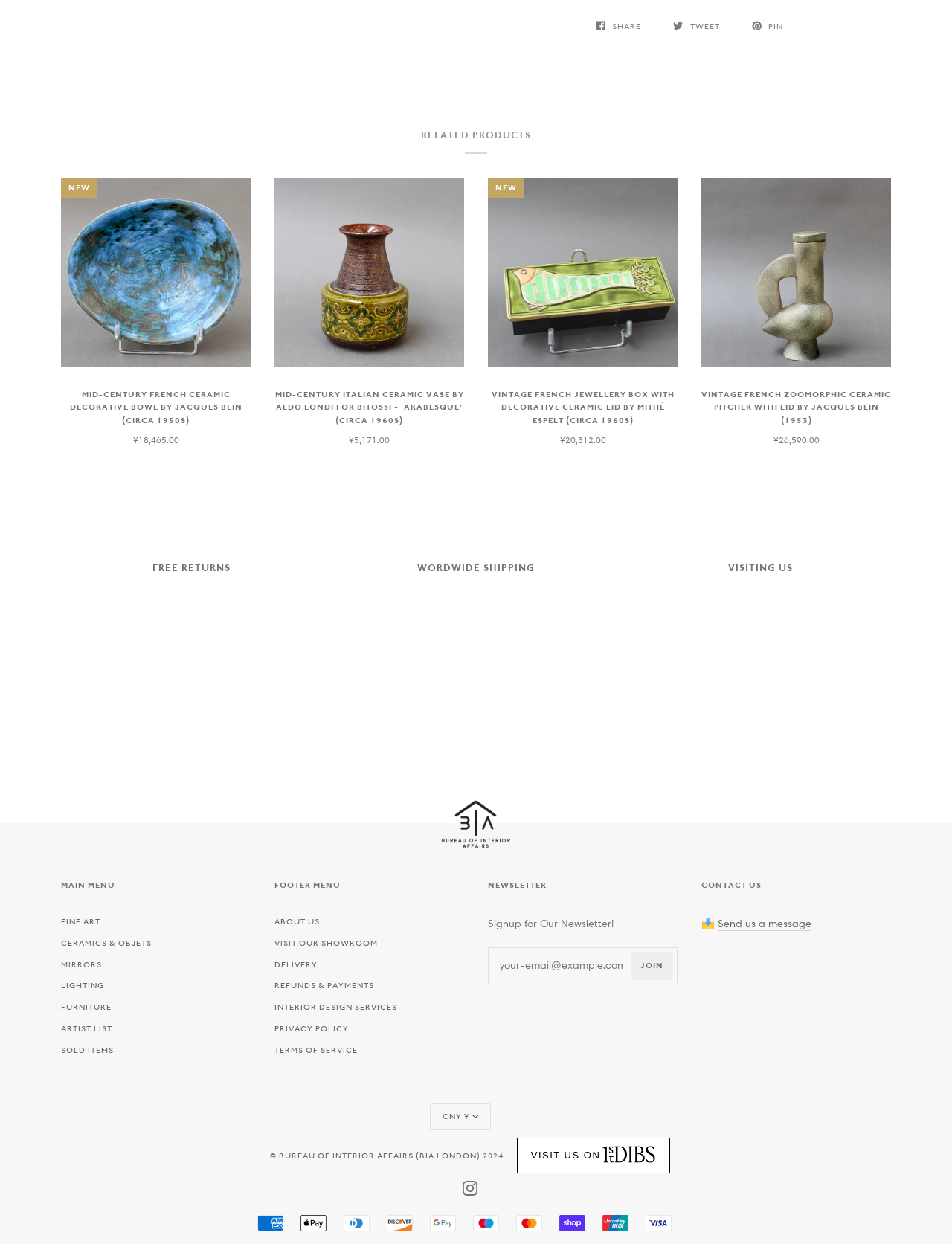Locate the bounding box coordinates of the segment that needs to be clicked to meet this instruction: "View related product".

[0.064, 0.143, 0.263, 0.295]